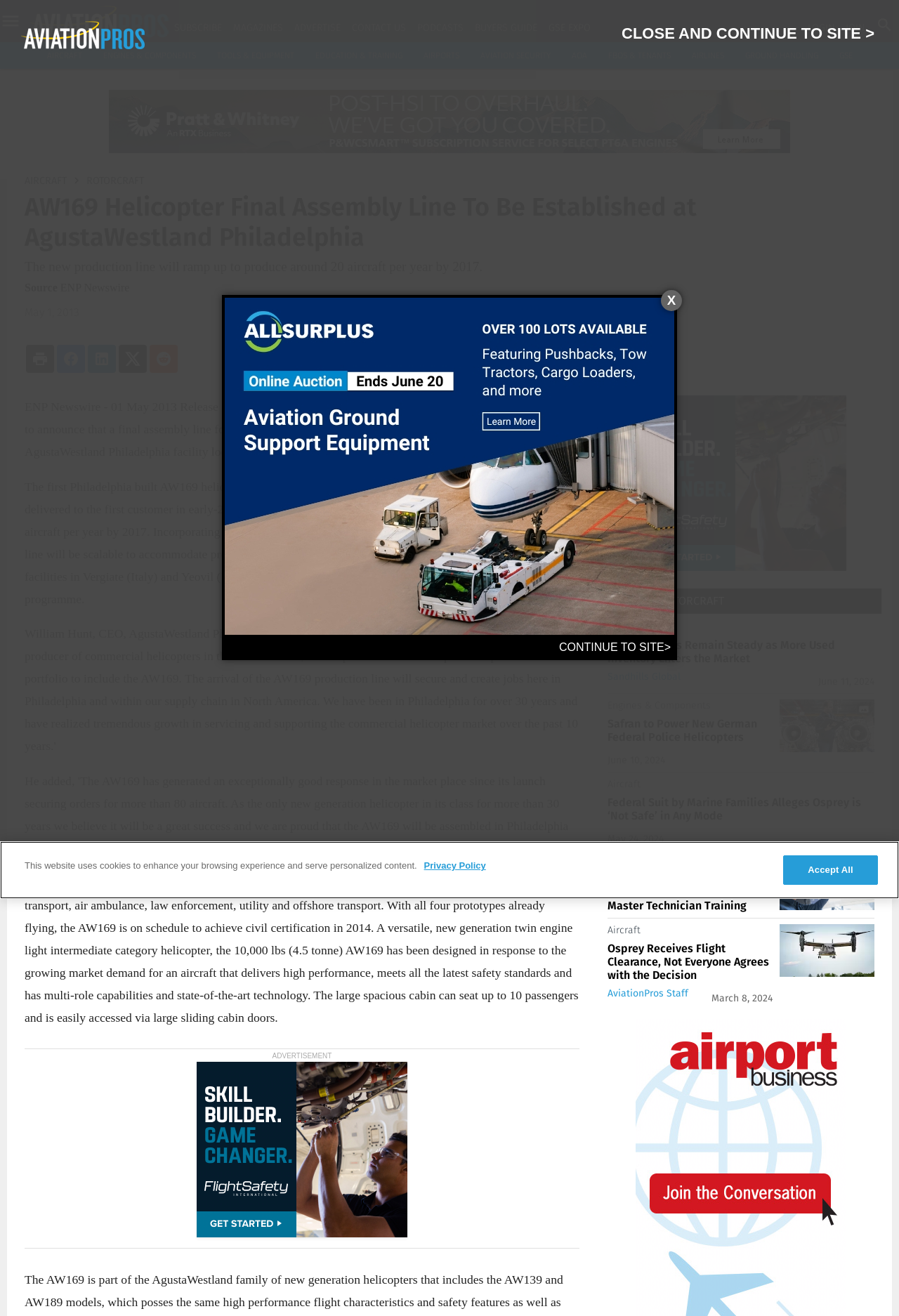What is the expected year of civil certification for the AW169 helicopter?
Deliver a detailed and extensive answer to the question.

The answer can be found in the text 'With all four prototypes already flying, the AW169 is on schedule to achieve civil certification in 2014.' which indicates that the expected year of civil certification for the AW169 helicopter is 2014.